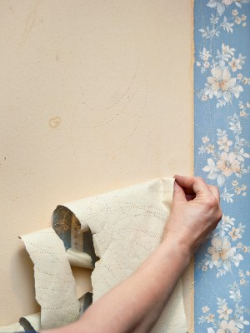Describe all the elements and aspects of the image comprehensively.

The image depicts a close-up view of a hand carefully removing wallpaper from a wall. The left side of the wall shows a plain, light-colored section, while the right side features a floral pattern on a blue background. The hand is holding a piece of the wallpaper, indicating the process of removal. This visual illustrates the wallpaper removal services offered by Affordable Painting and Papering LLC, based in North Wales, Pennsylvania, showcasing their expertise in handling varied wallpaper styles effectively. This methodical approach underscores their commitment to quality and customer satisfaction, as emphasized in their promotional offerings.